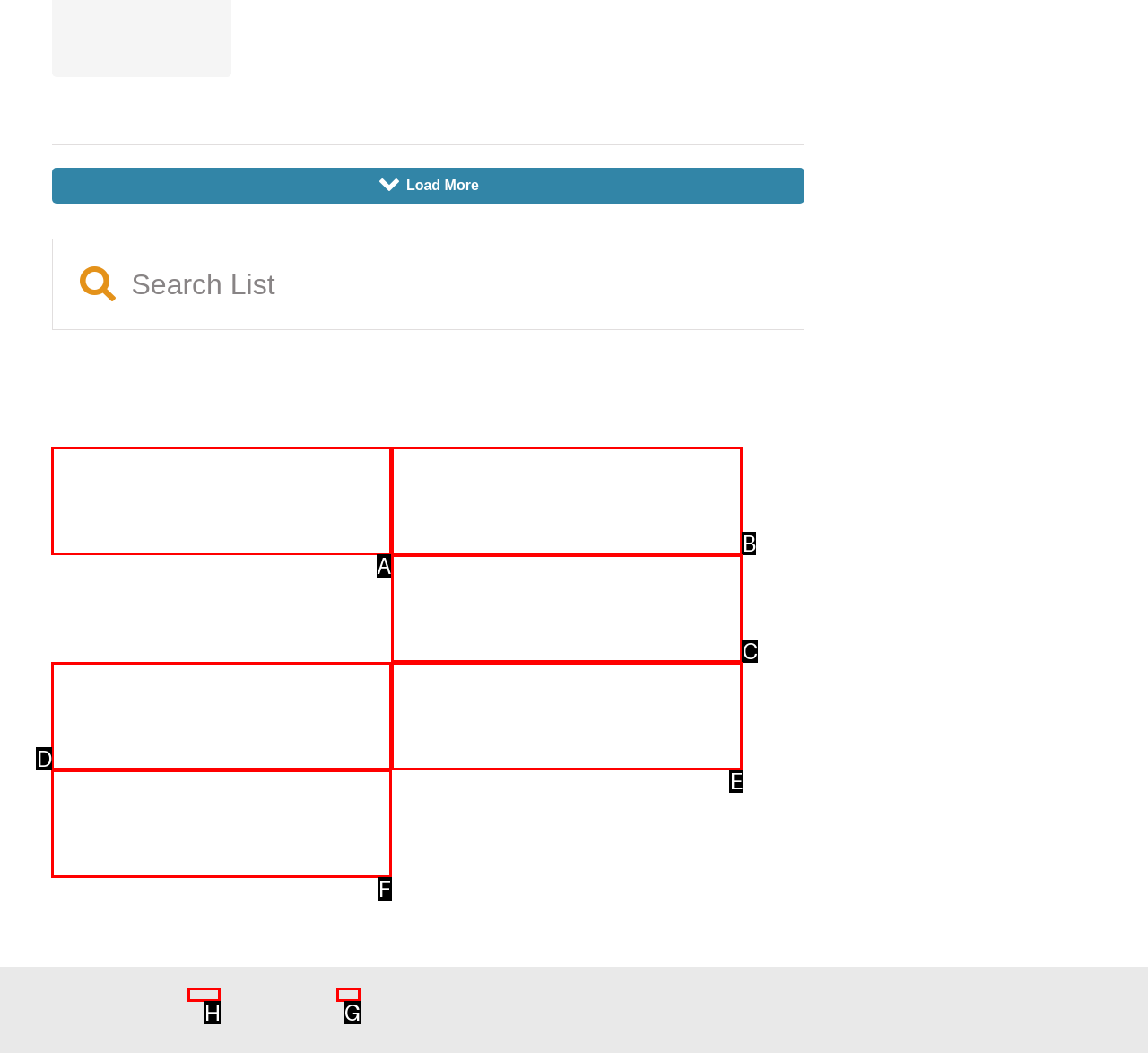Given the task: Go to 'Terms', indicate which boxed UI element should be clicked. Provide your answer using the letter associated with the correct choice.

H